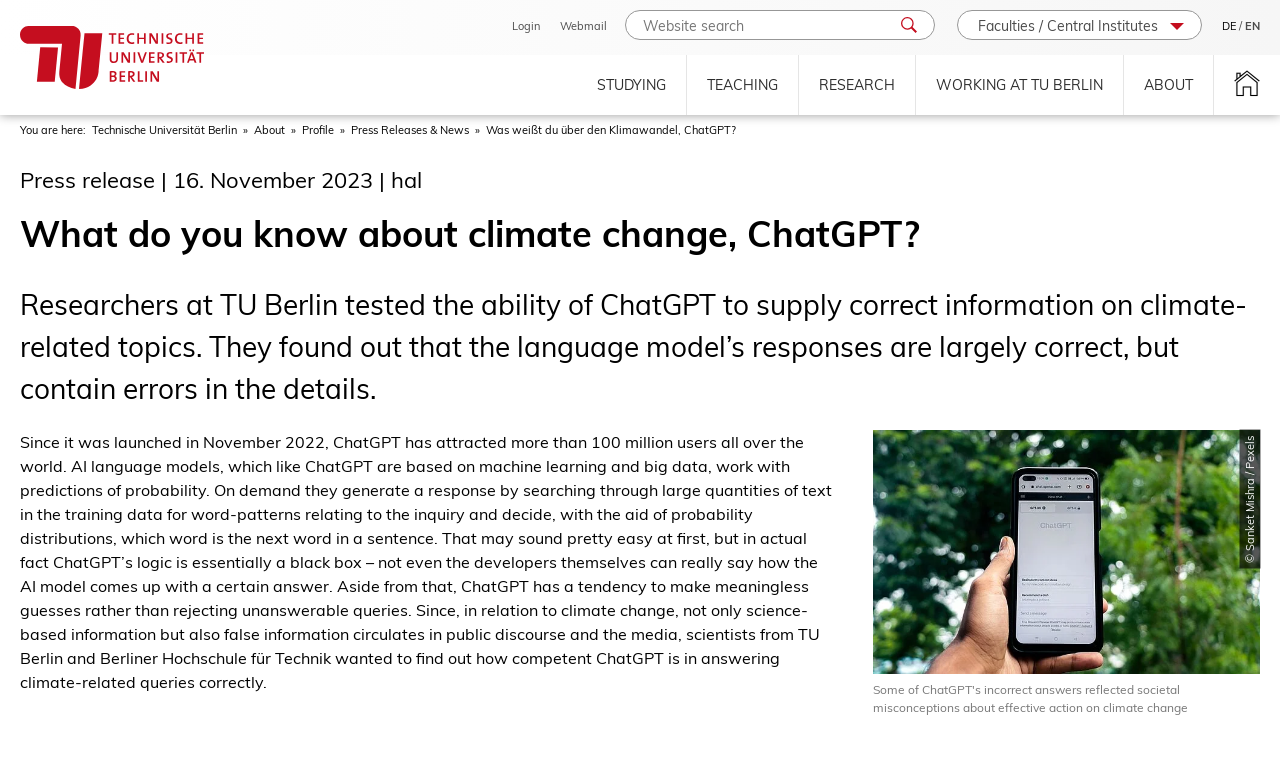Could you indicate the bounding box coordinates of the region to click in order to complete this instruction: "visit TU Berlin website".

[0.016, 0.034, 0.159, 0.116]